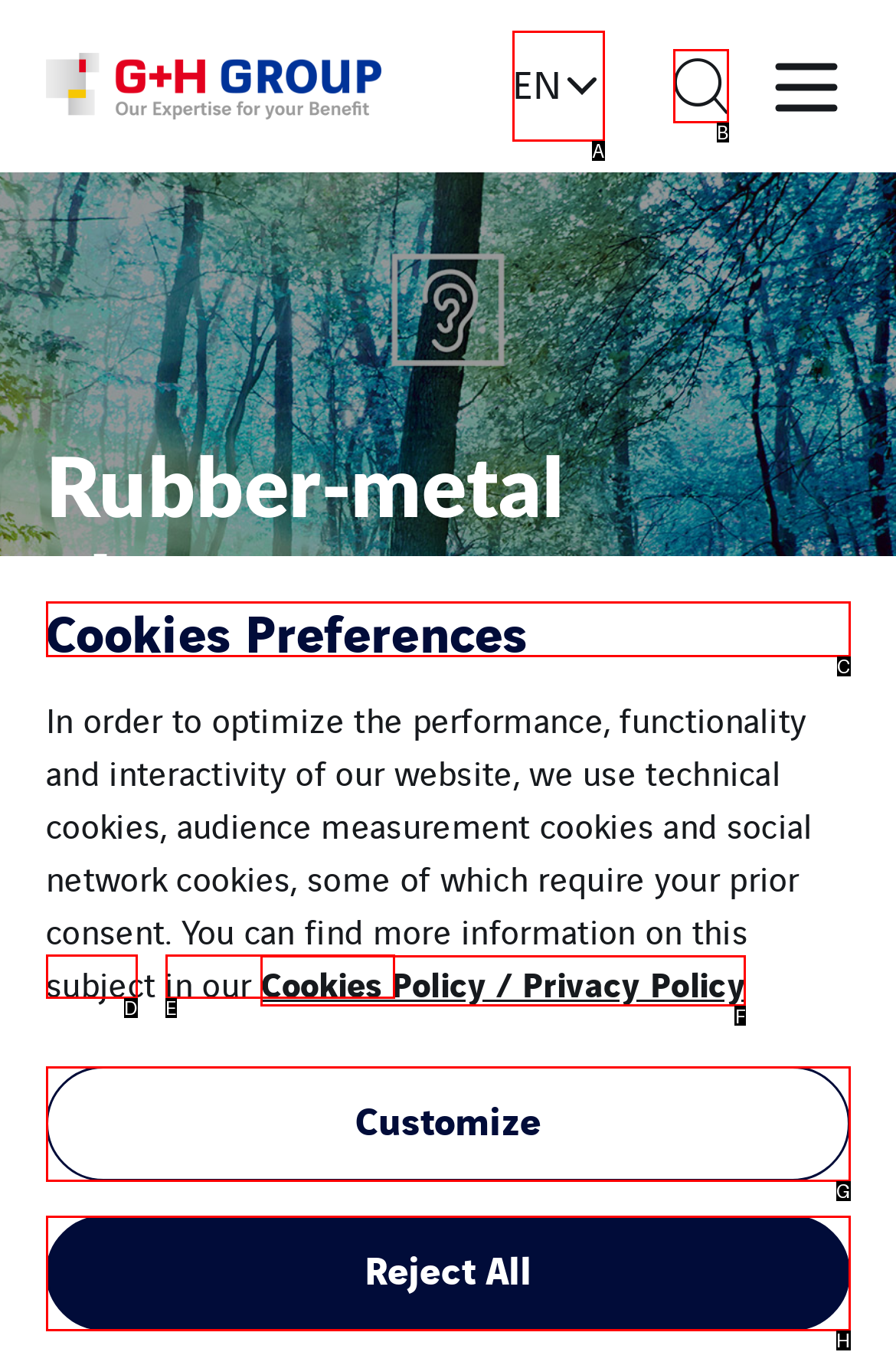Please select the letter of the HTML element that fits the description: parent_node: EN. Answer with the option's letter directly.

B